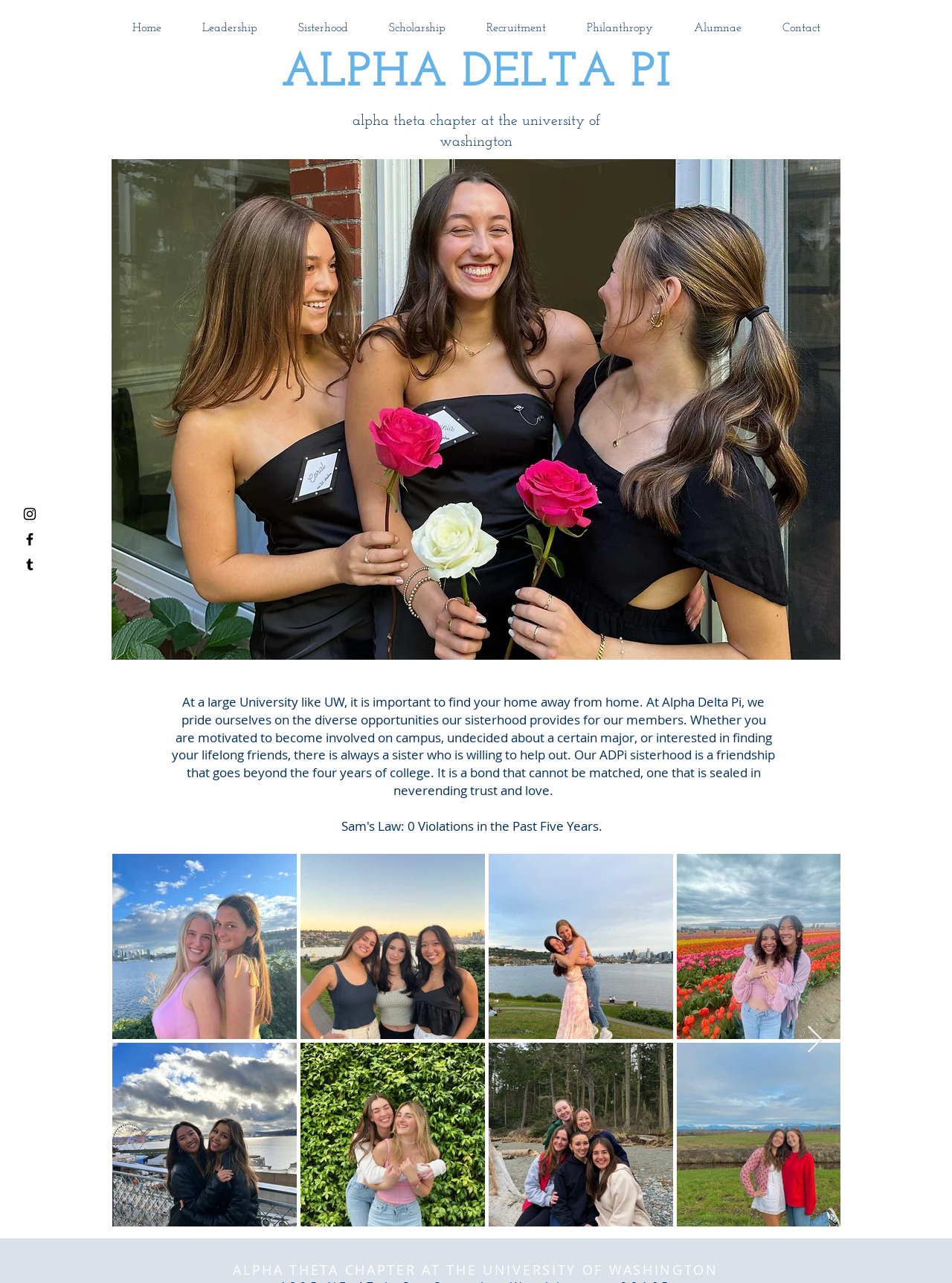Summarize the webpage with intricate details.

The webpage is about the Alpha Delta Pi sorority at the University of Washington. At the top, there is a navigation bar with 8 links: Home, Leadership, Sisterhood, Scholarship, Recruitment, Philanthropy, Alumnae, and Contact. Below the navigation bar, there are two headings: "ALPHA DELTA PI" and "alpha theta chapter at the university of washington".

On the left side, there is a social bar with 3 links, each represented by an icon: Instagram, Facebook, and Tumblr. The Tumblr link has an associated image.

The main content of the page is divided into two sections. The top section features a large image that takes up most of the width. Below the image, there is a region labeled "about us" with a paragraph of text that describes the benefits of joining the Alpha Delta Pi sorority, including finding a sense of community and lifelong friendships.

Below the "about us" region, there are 6 buttons arranged in two rows of three. Each button has an associated image, except for two of them. The buttons are evenly spaced and take up about half of the page width.

At the very bottom of the page, there is a button labeled "Next Item" with an associated image, and a static text element with the chapter name "ALPHA THETA CHAPTER AT THE UNIVERSITY OF WASHINGTON".